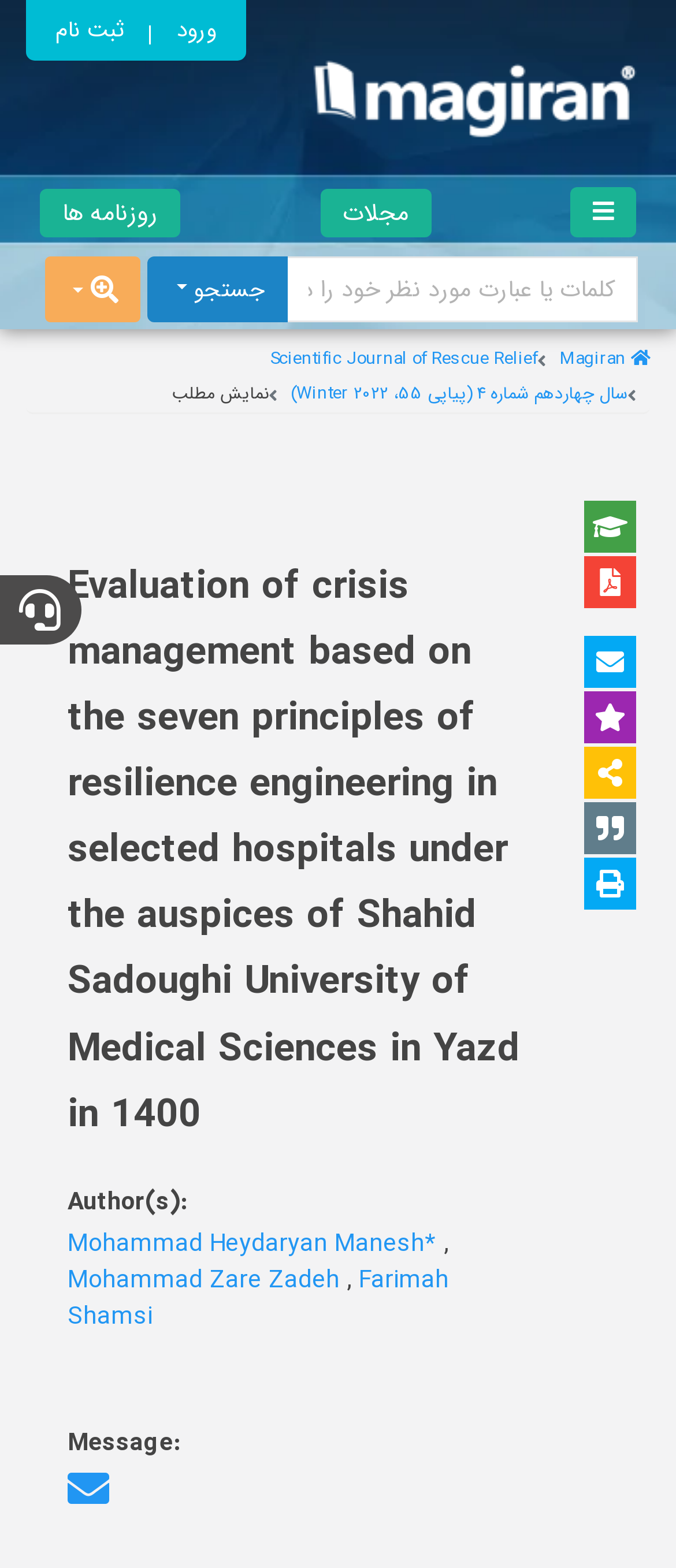Locate the bounding box coordinates of the element to click to perform the following action: 'contact the support team'. The coordinates should be given as four float values between 0 and 1, in the form of [left, top, right, bottom].

[0.131, 0.38, 0.608, 0.403]